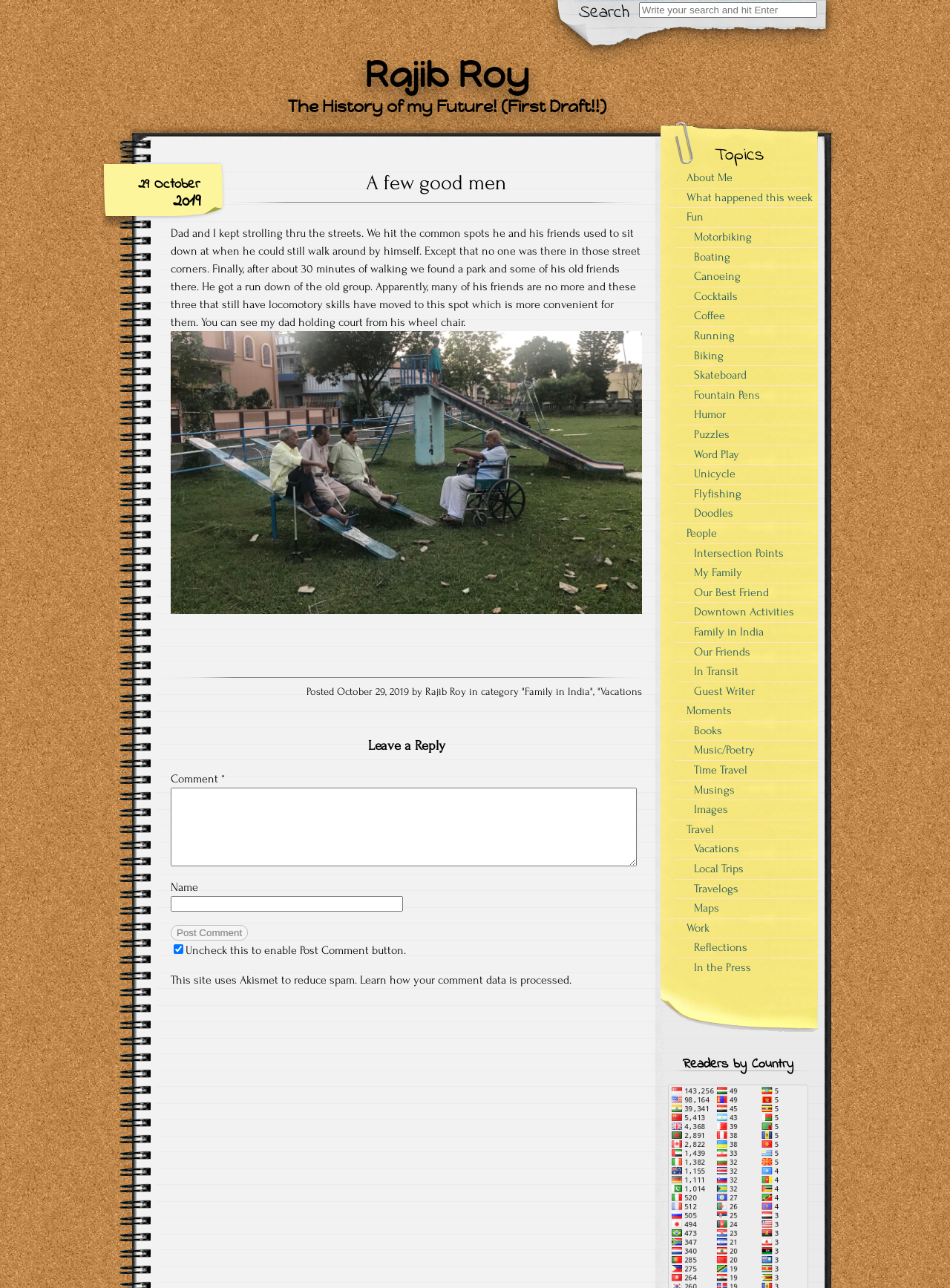Locate the bounding box coordinates of the item that should be clicked to fulfill the instruction: "Explore the topic 'Vacations'".

[0.632, 0.533, 0.676, 0.542]